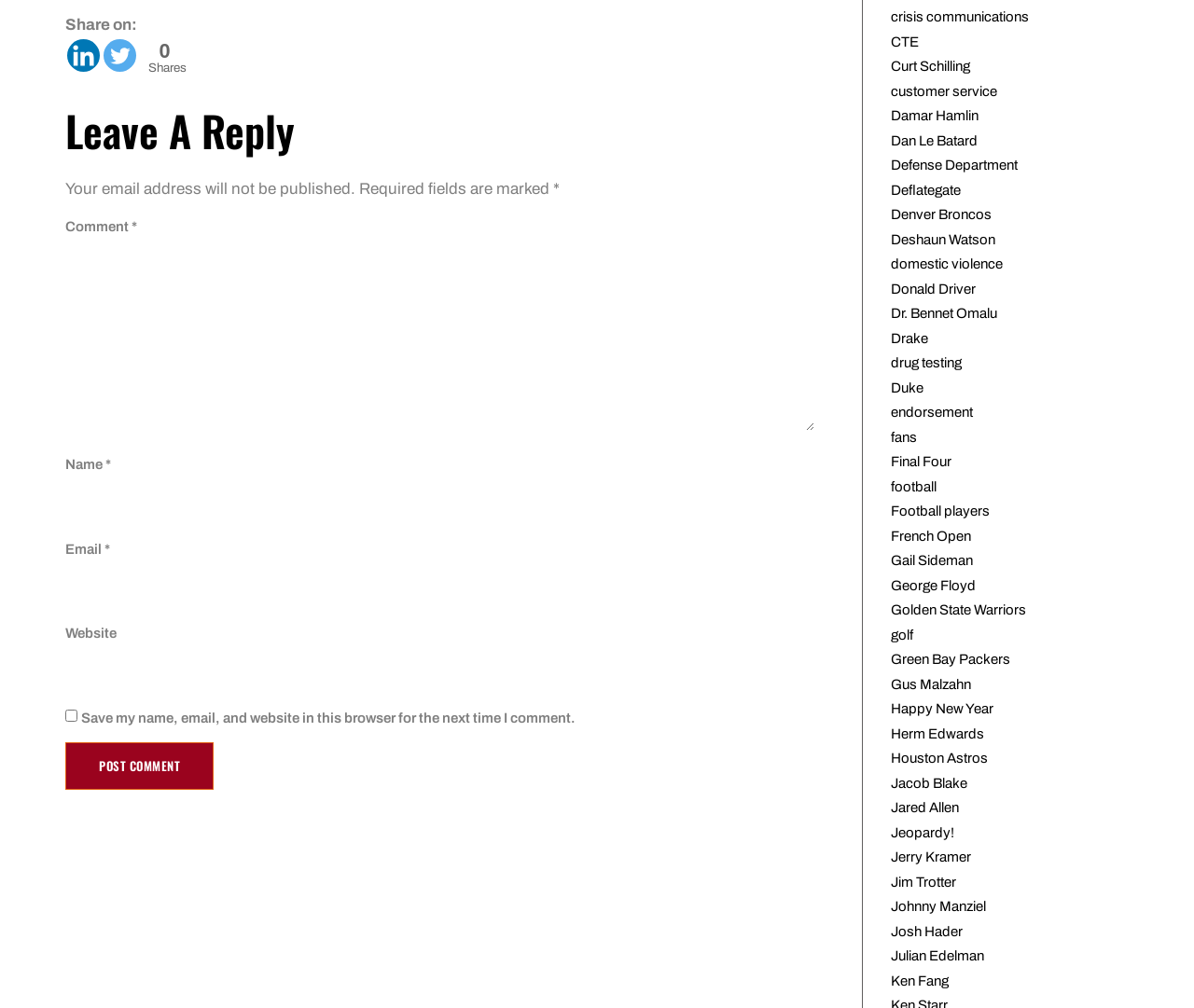Extract the bounding box for the UI element that matches this description: "football".

[0.746, 0.475, 0.785, 0.49]